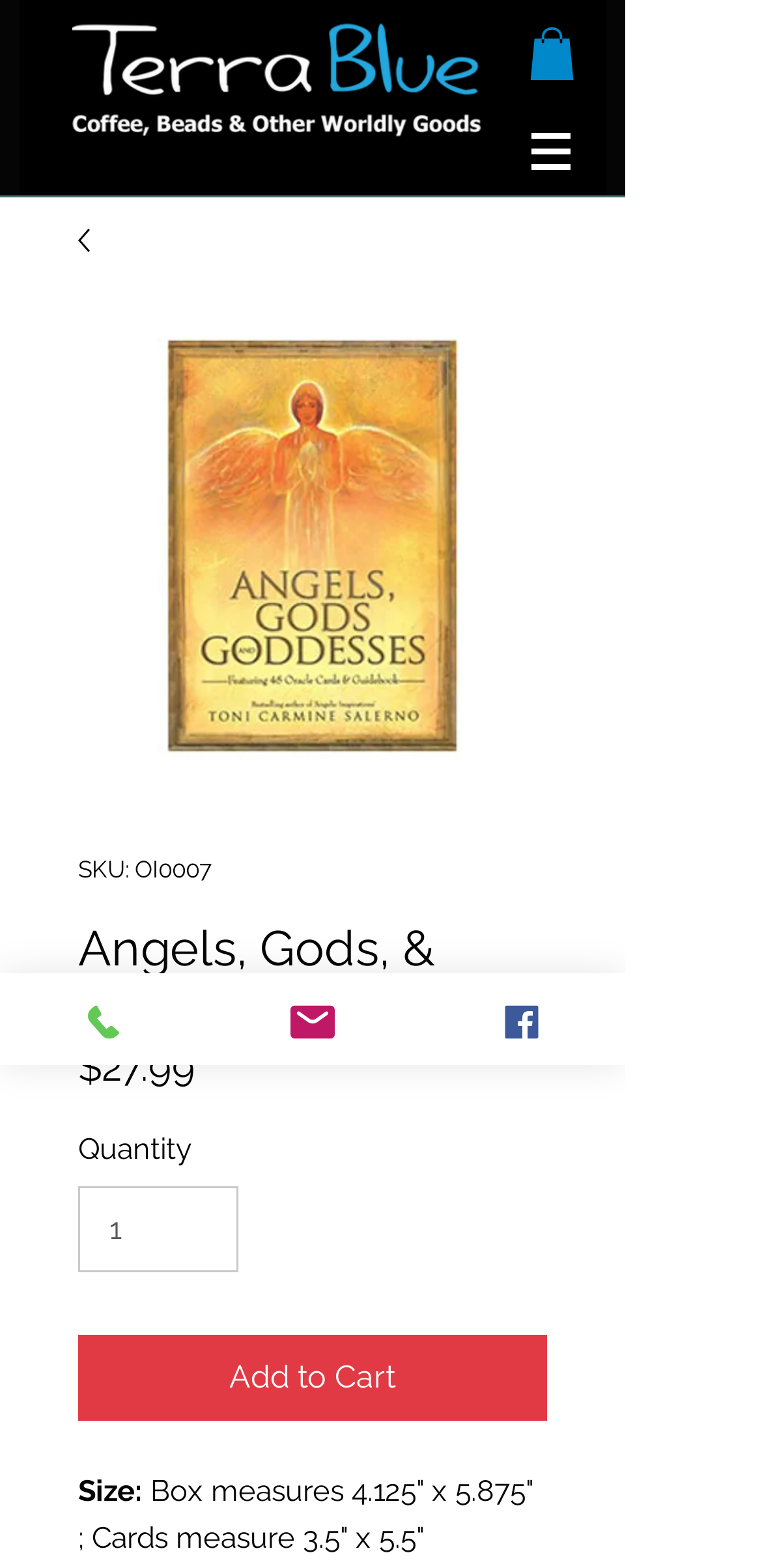Identify the bounding box for the described UI element: "input value="1" aria-label="Quantity" value="1"".

[0.103, 0.757, 0.312, 0.811]